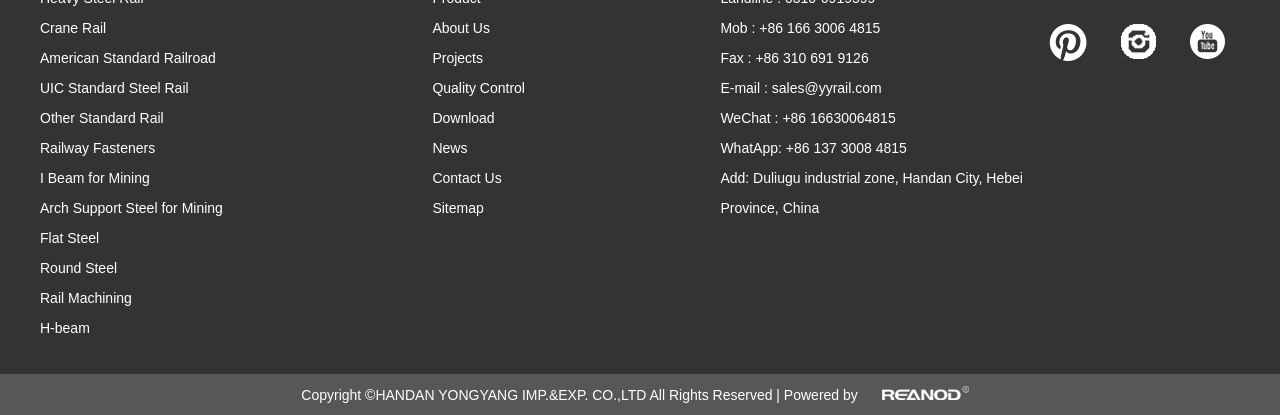Show the bounding box coordinates of the element that should be clicked to complete the task: "View the company's Sitemap".

[0.338, 0.483, 0.378, 0.521]